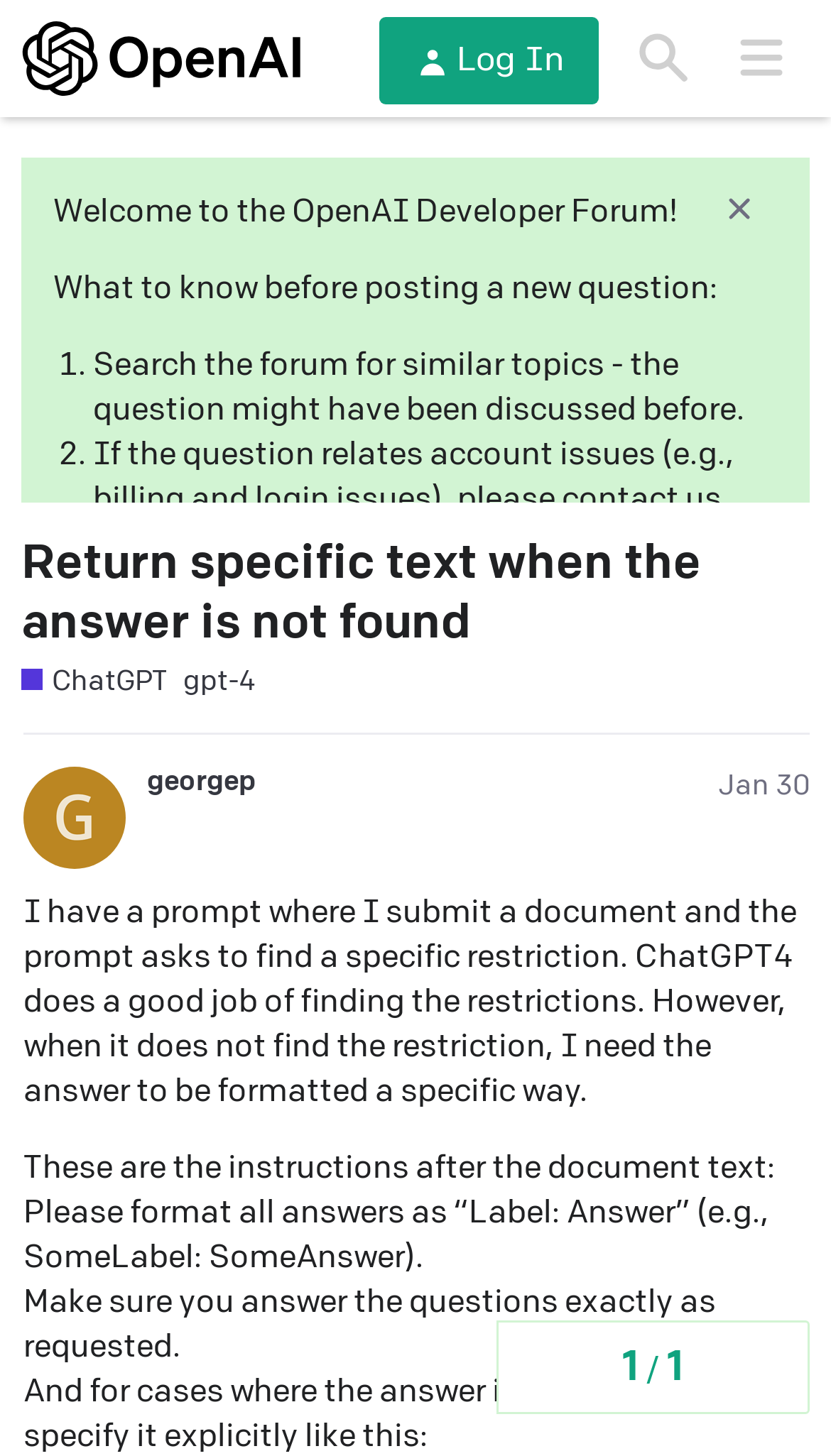Extract the bounding box coordinates for the described element: "ChatGPT". The coordinates should be represented as four float numbers between 0 and 1: [left, top, right, bottom].

[0.026, 0.454, 0.201, 0.481]